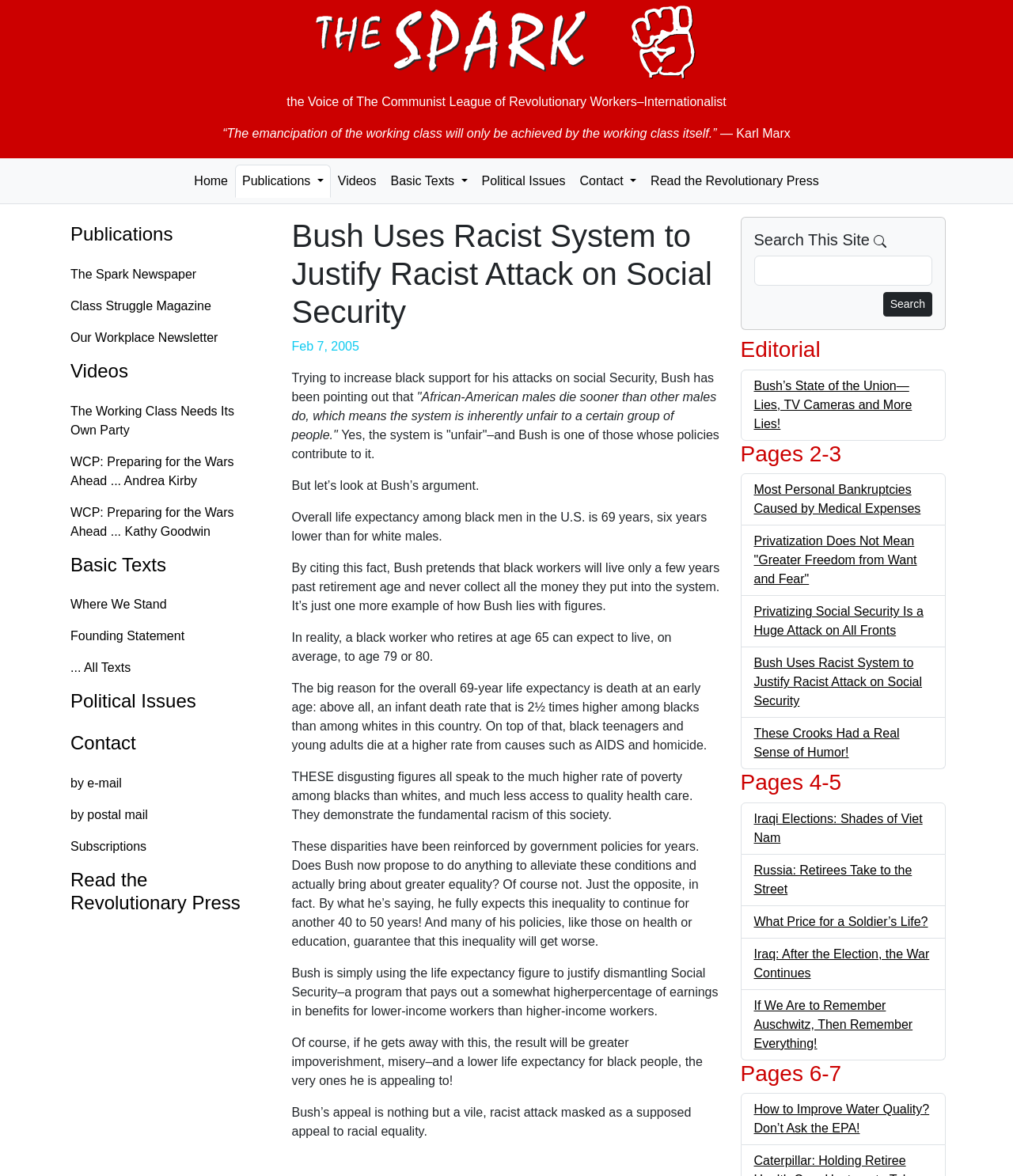What is the purpose of the search box?
Please provide a comprehensive answer based on the information in the image.

The search box is located at the top right of the webpage, and its purpose is to allow users to search for specific content within the site.